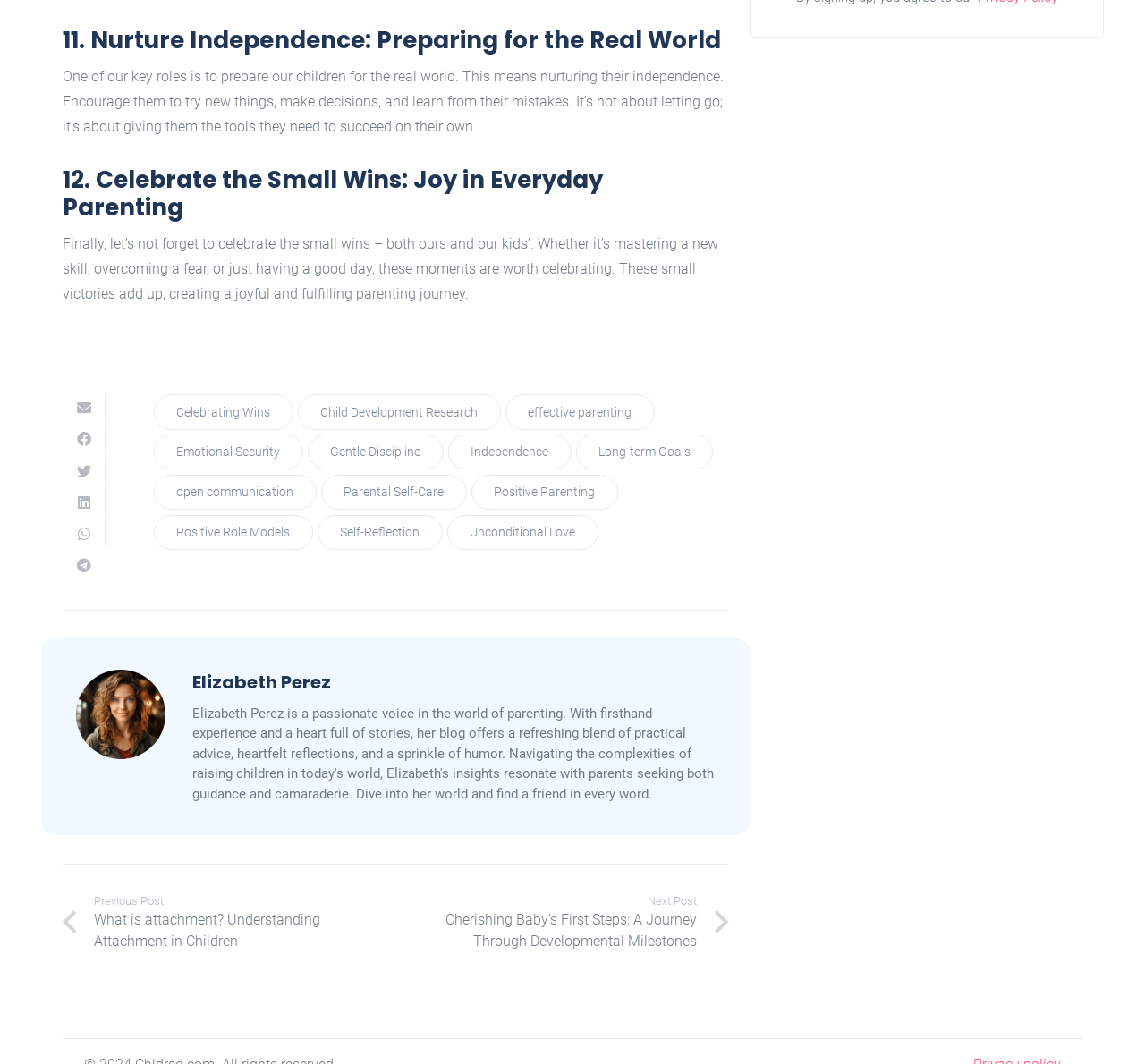Locate the bounding box coordinates of the region to be clicked to comply with the following instruction: "Go to the previous post". The coordinates must be four float numbers between 0 and 1, in the form [left, top, right, bottom].

[0.055, 0.839, 0.345, 0.895]